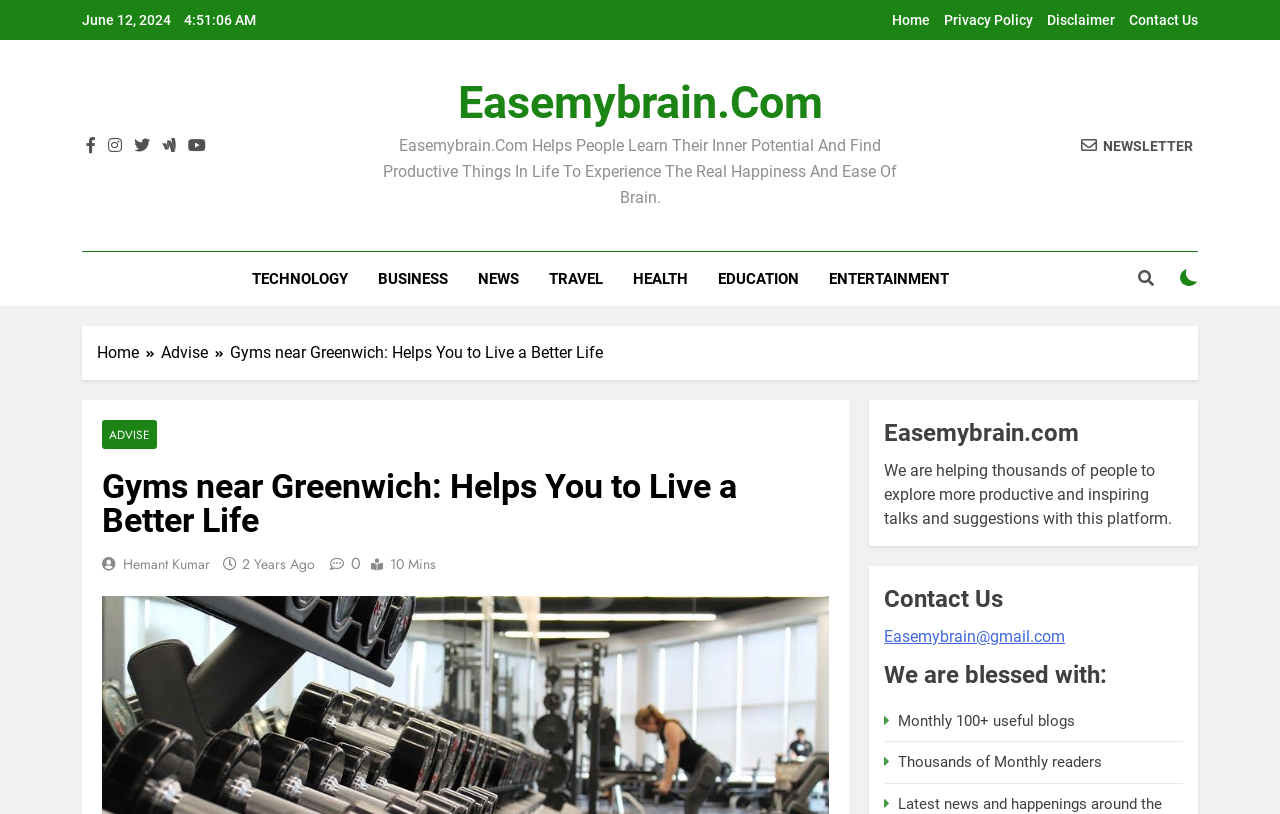What categories are available on the webpage?
Please look at the screenshot and answer in one word or a short phrase.

TECHNOLOGY, BUSINESS, NEWS, TRAVEL, HEALTH, EDUCATION, ENTERTAINMENT